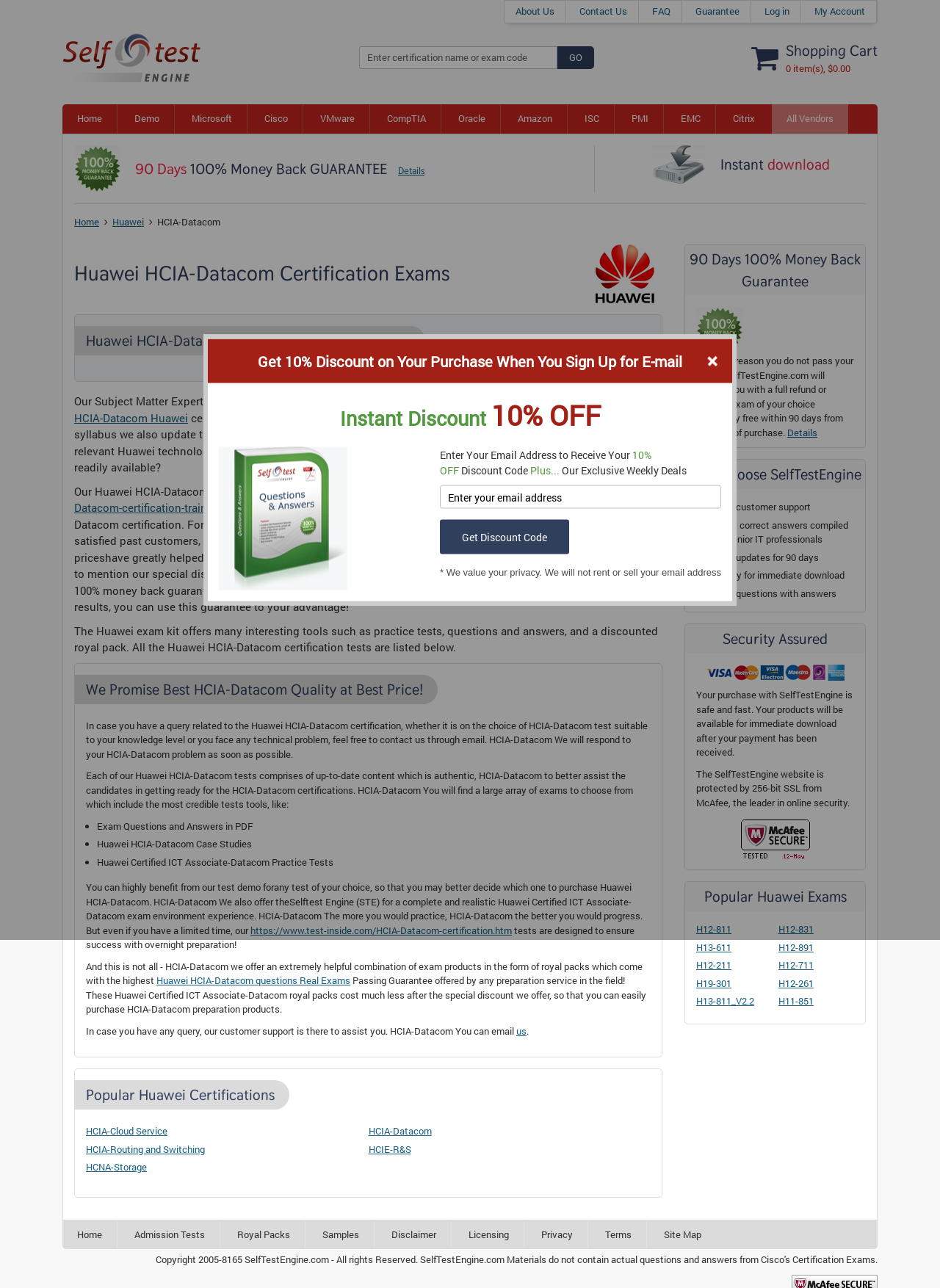Locate the bounding box coordinates of the area to click to fulfill this instruction: "Call the phone number". The bounding box should be presented as four float numbers between 0 and 1, in the order [left, top, right, bottom].

None